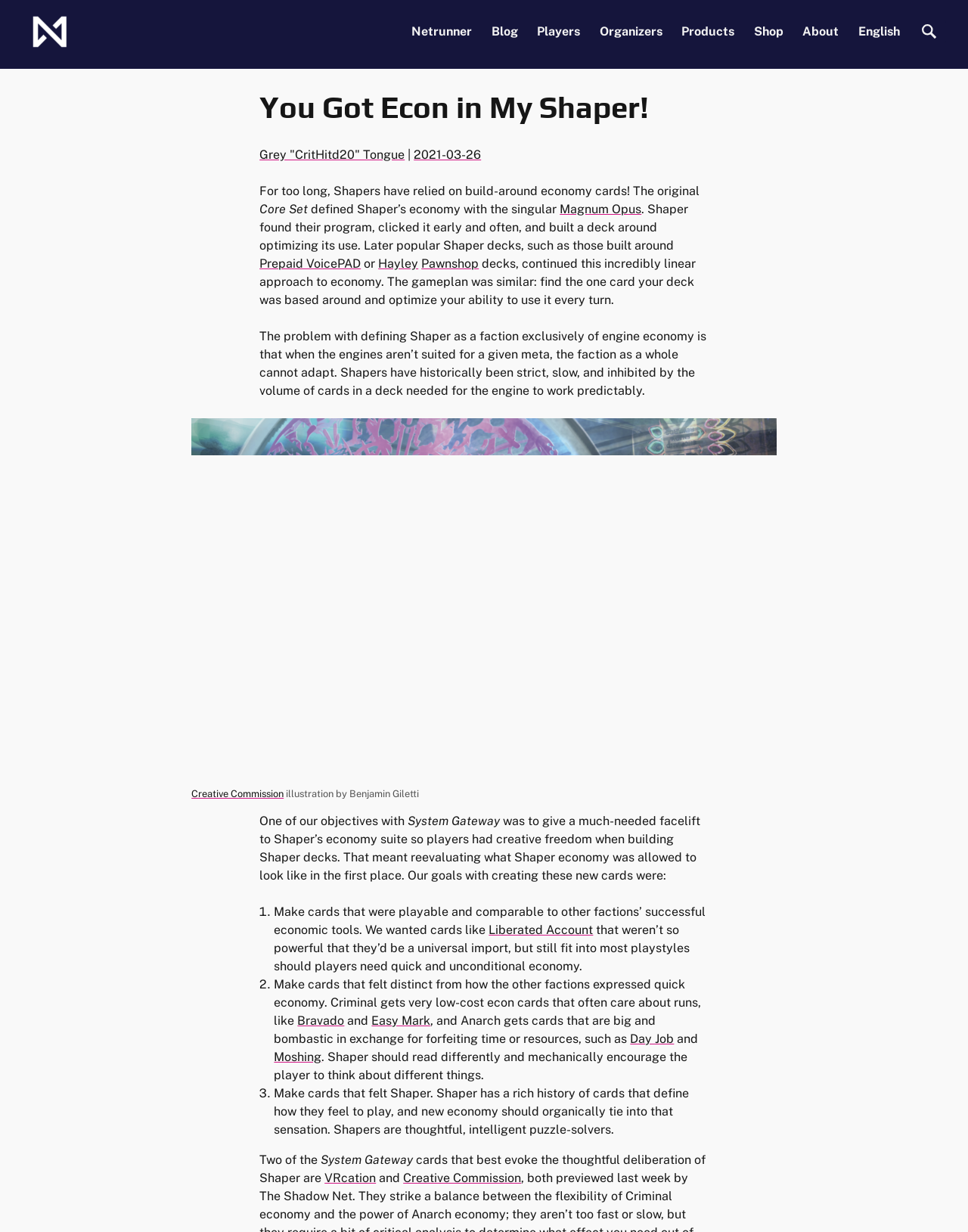How many objectives are mentioned for creating new economy cards in the article?
Refer to the image and give a detailed response to the question.

The article mentions three objectives for creating new economy cards: making cards that are playable and comparable to other factions' successful economic tools, making cards that feel distinct from how other factions express quick economy, and making cards that feel Shaper.